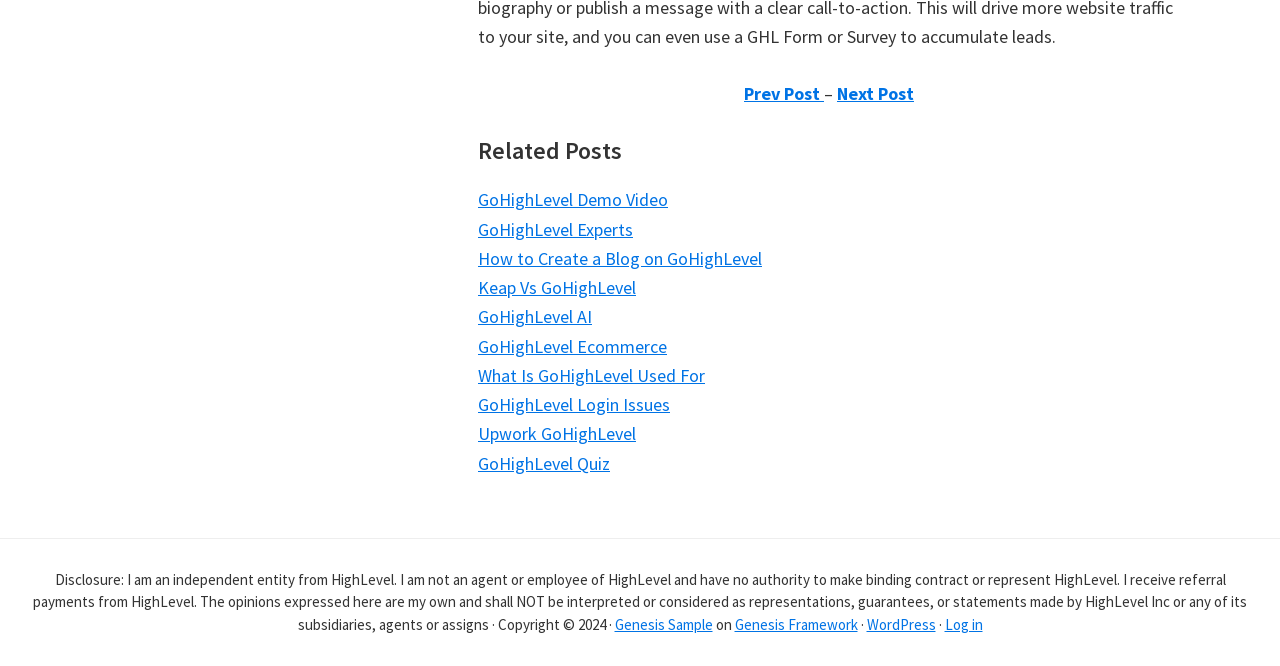Determine the bounding box coordinates of the section I need to click to execute the following instruction: "Click on 'Prev Post'". Provide the coordinates as four float numbers between 0 and 1, i.e., [left, top, right, bottom].

[0.581, 0.124, 0.644, 0.158]